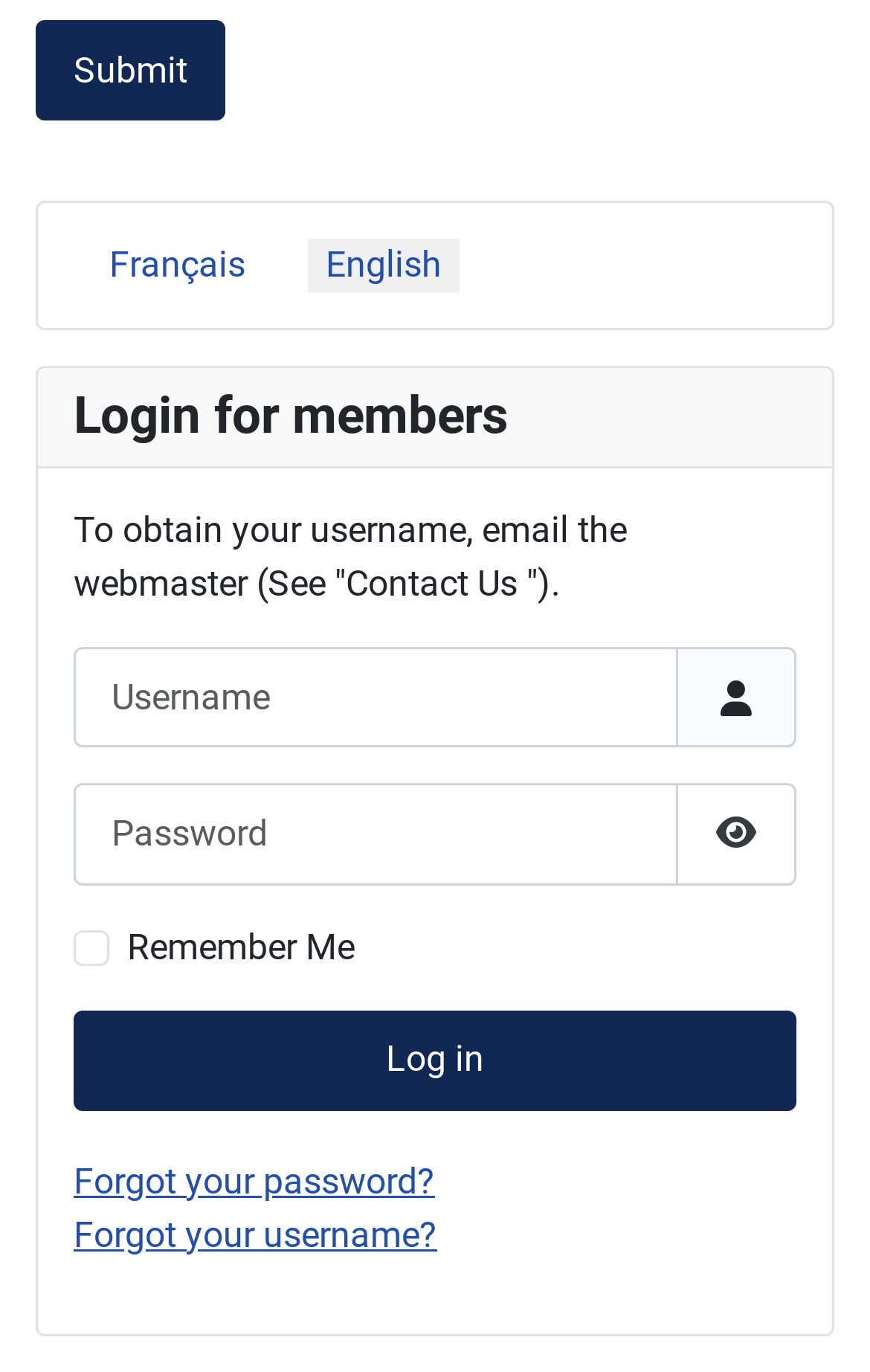Determine the bounding box coordinates of the target area to click to execute the following instruction: "Click Log in."

[0.085, 0.736, 0.915, 0.809]